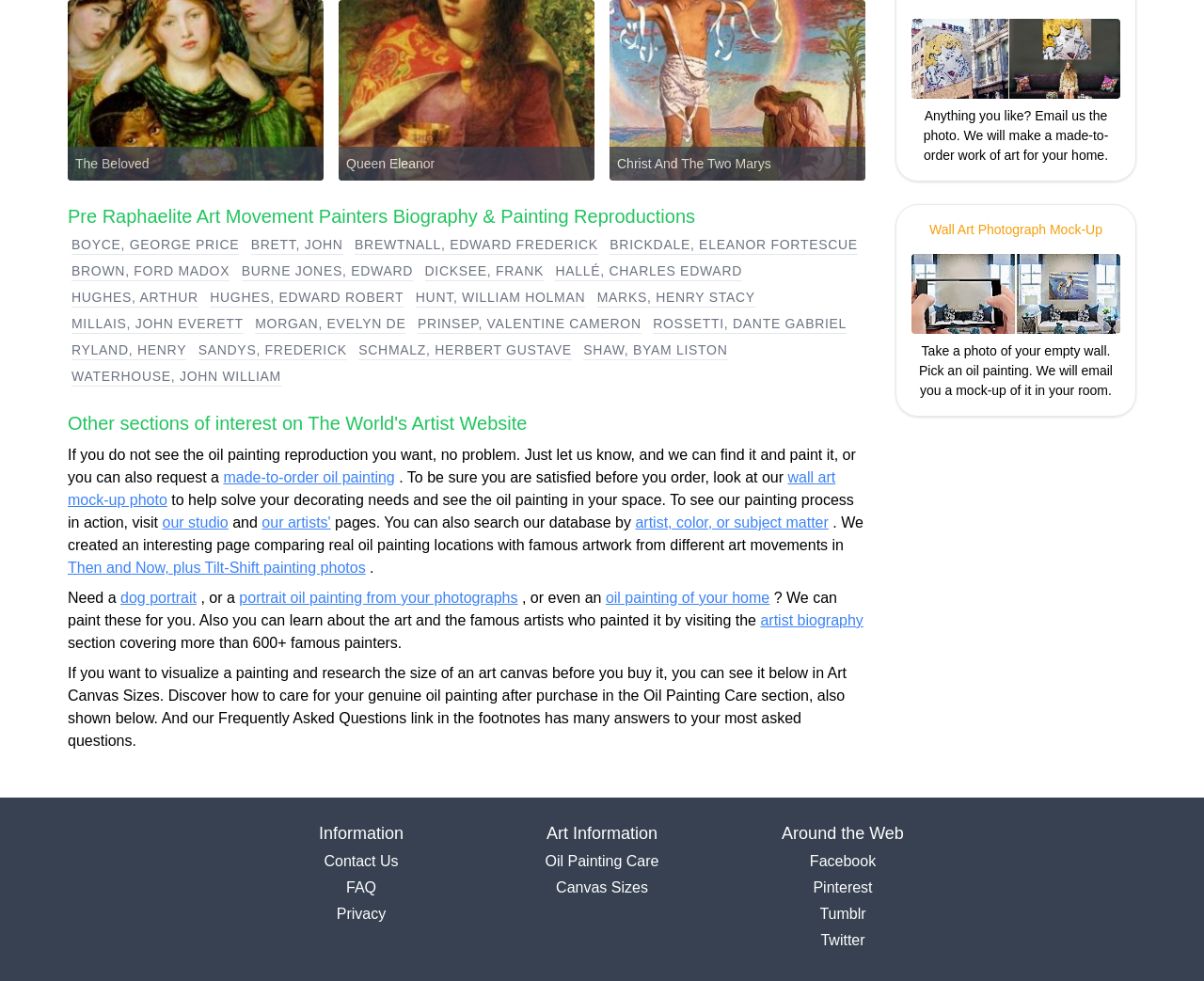Please determine the bounding box coordinates of the element to click on in order to accomplish the following task: "Get a made-to-order oil painting". Ensure the coordinates are four float numbers ranging from 0 to 1, i.e., [left, top, right, bottom].

[0.185, 0.478, 0.328, 0.495]